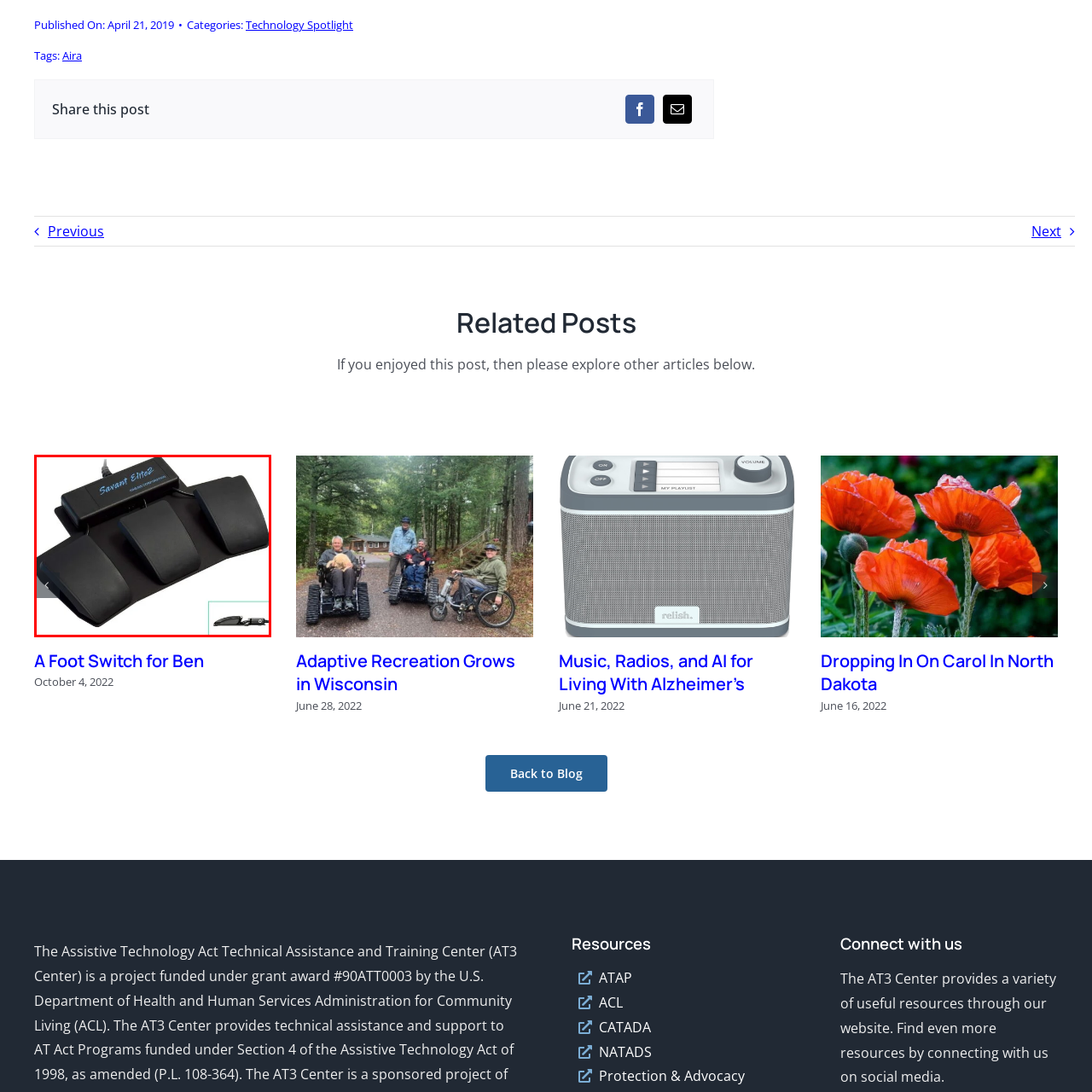Check the image inside the red boundary and briefly answer: Who can benefit from using the Savant Elite2?

Individuals with limited hand mobility